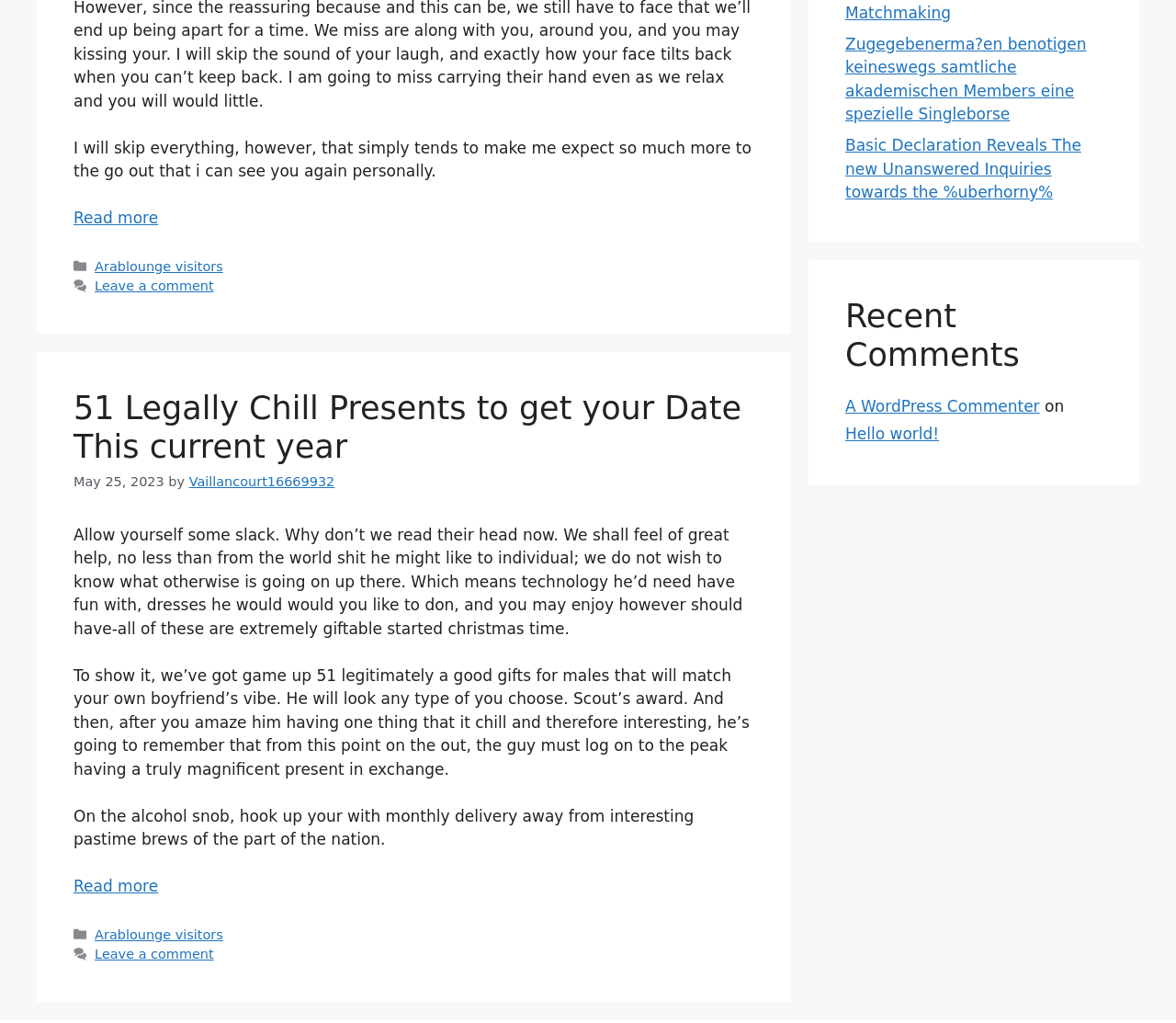From the given element description: "Leave a comment", find the bounding box for the UI element. Provide the coordinates as four float numbers between 0 and 1, in the order [left, top, right, bottom].

[0.081, 0.926, 0.182, 0.94]